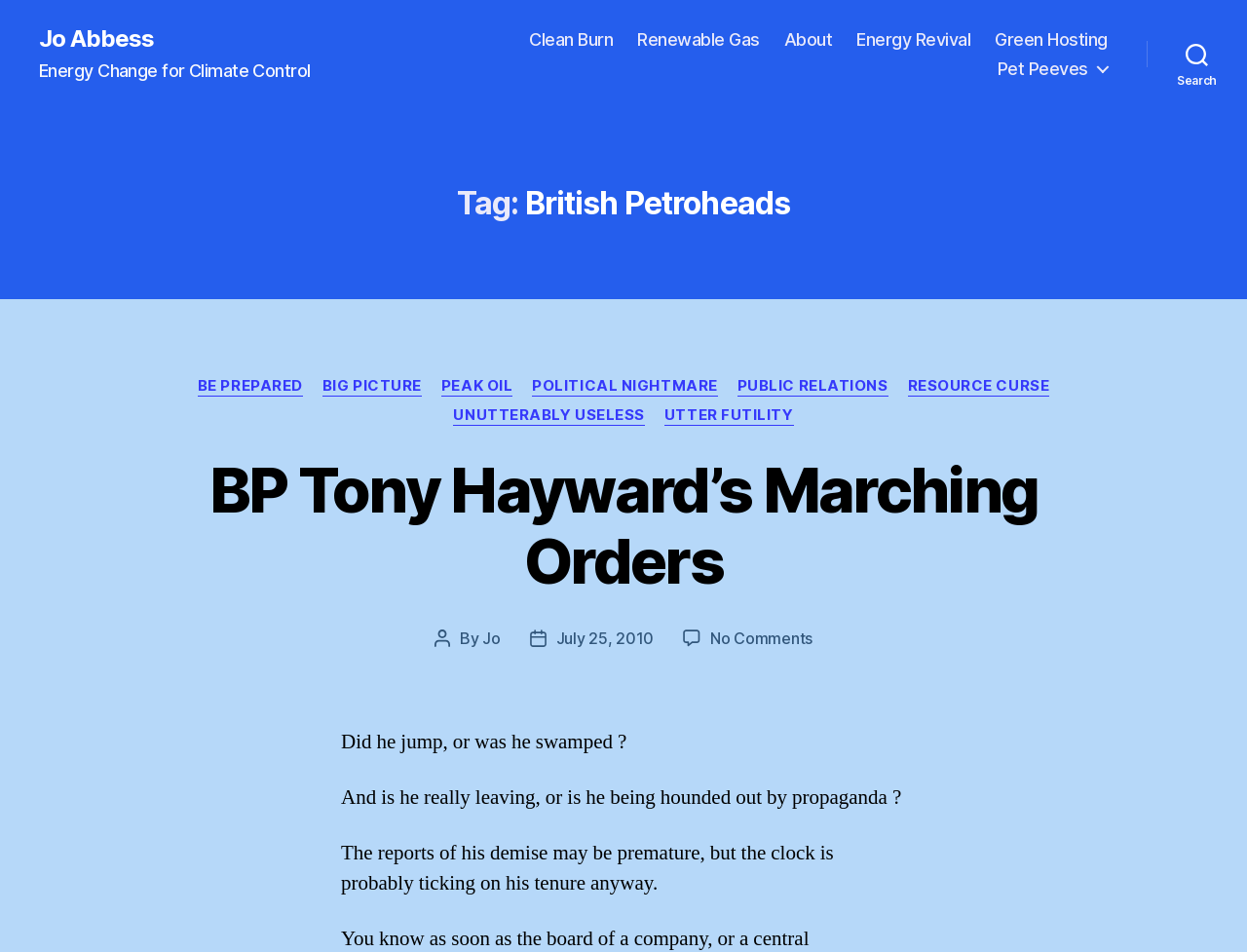Pinpoint the bounding box coordinates of the element that must be clicked to accomplish the following instruction: "Search for something". The coordinates should be in the format of four float numbers between 0 and 1, i.e., [left, top, right, bottom].

[0.92, 0.034, 1.0, 0.079]